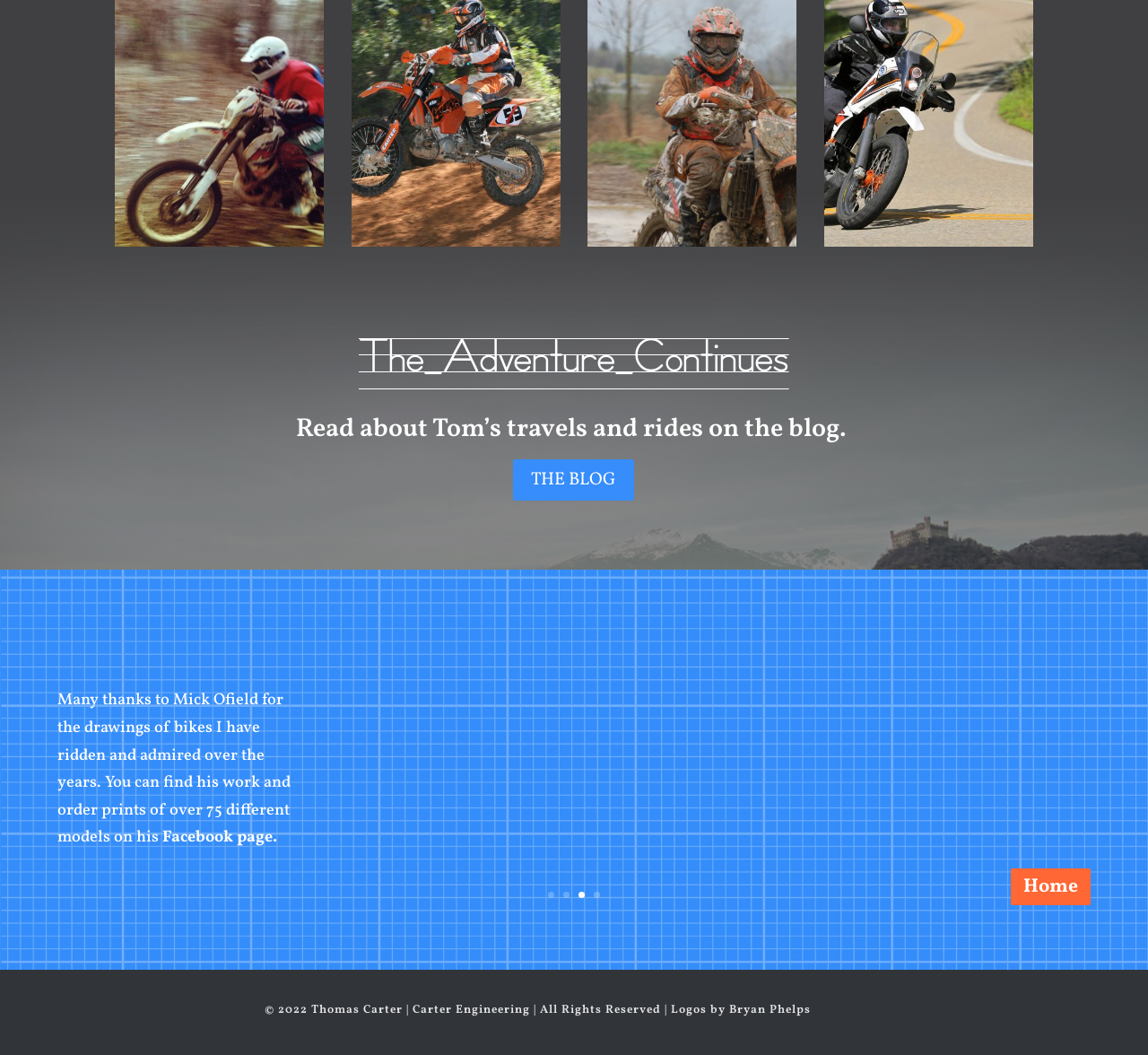Show the bounding box coordinates of the region that should be clicked to follow the instruction: "Read the blog."

[0.447, 0.435, 0.553, 0.474]